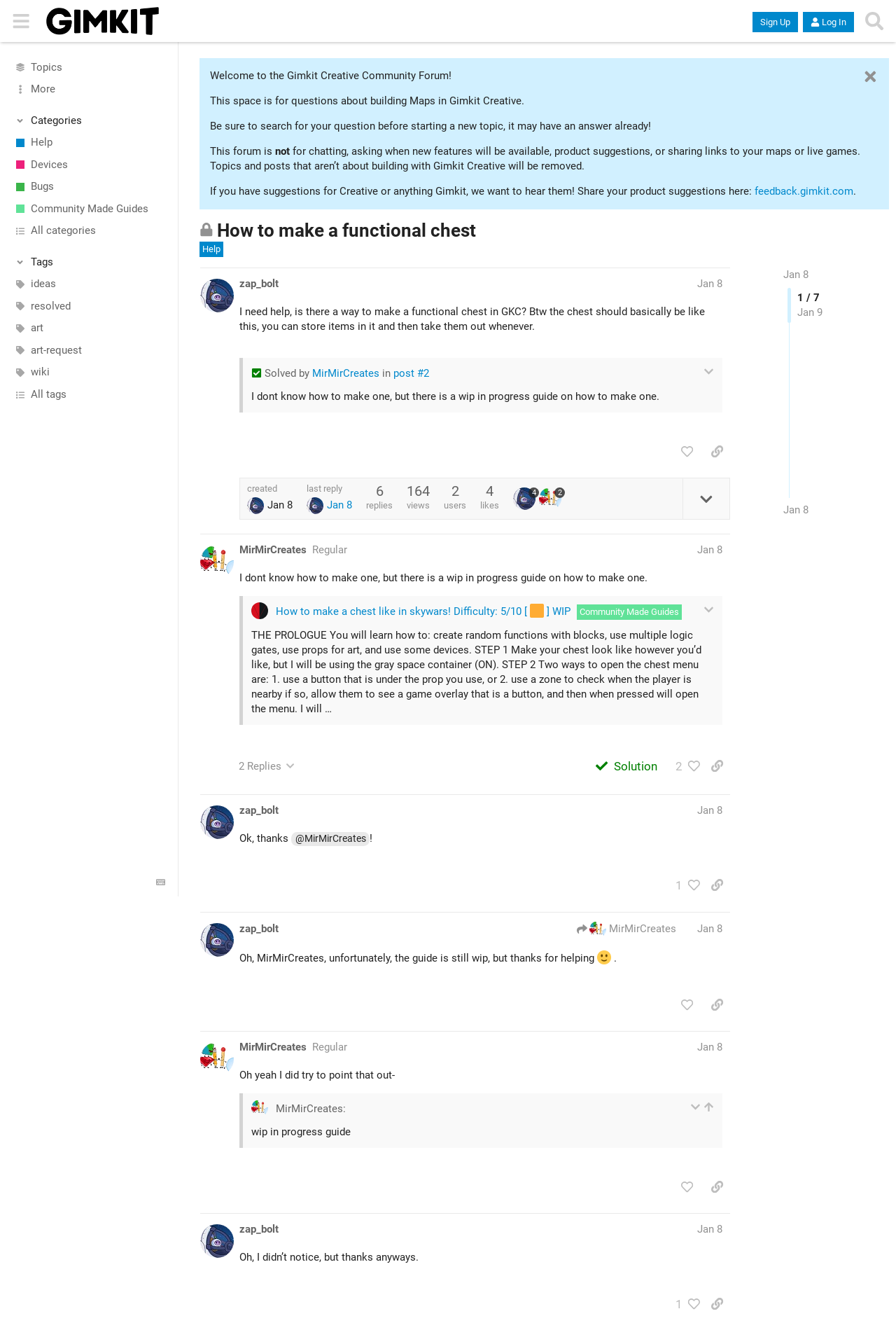What is the status of the topic?
Please answer the question with as much detail and depth as you can.

I determined the status of the topic by looking at the generic element with the text 'This topic is closed; it no longer accepts new replies' which is located within the region with the bounding box coordinates [0.223, 0.168, 0.238, 0.179].